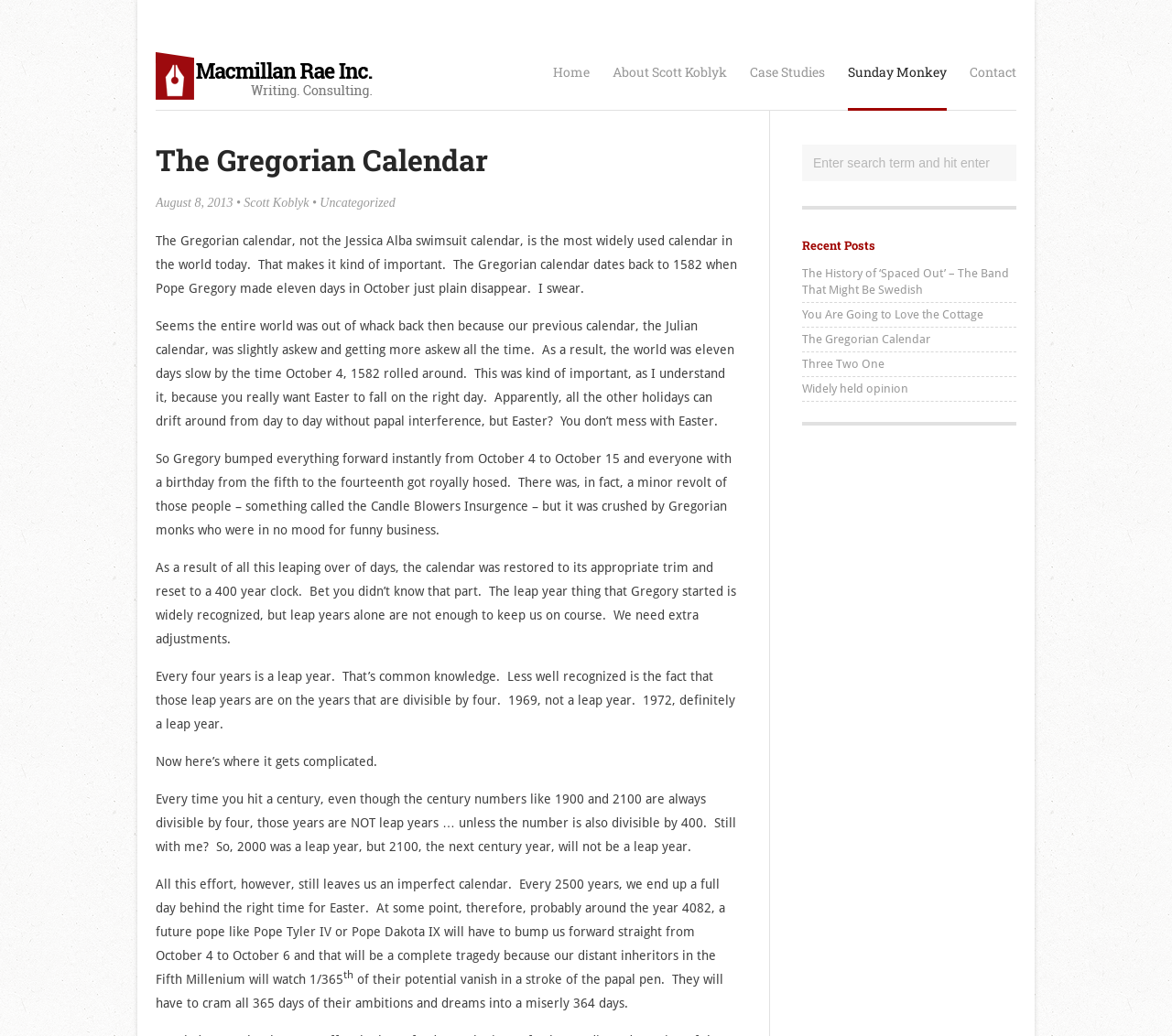Locate the bounding box of the UI element defined by this description: "Home". The coordinates should be given as four float numbers between 0 and 1, formatted as [left, top, right, bottom].

[0.472, 0.054, 0.503, 0.107]